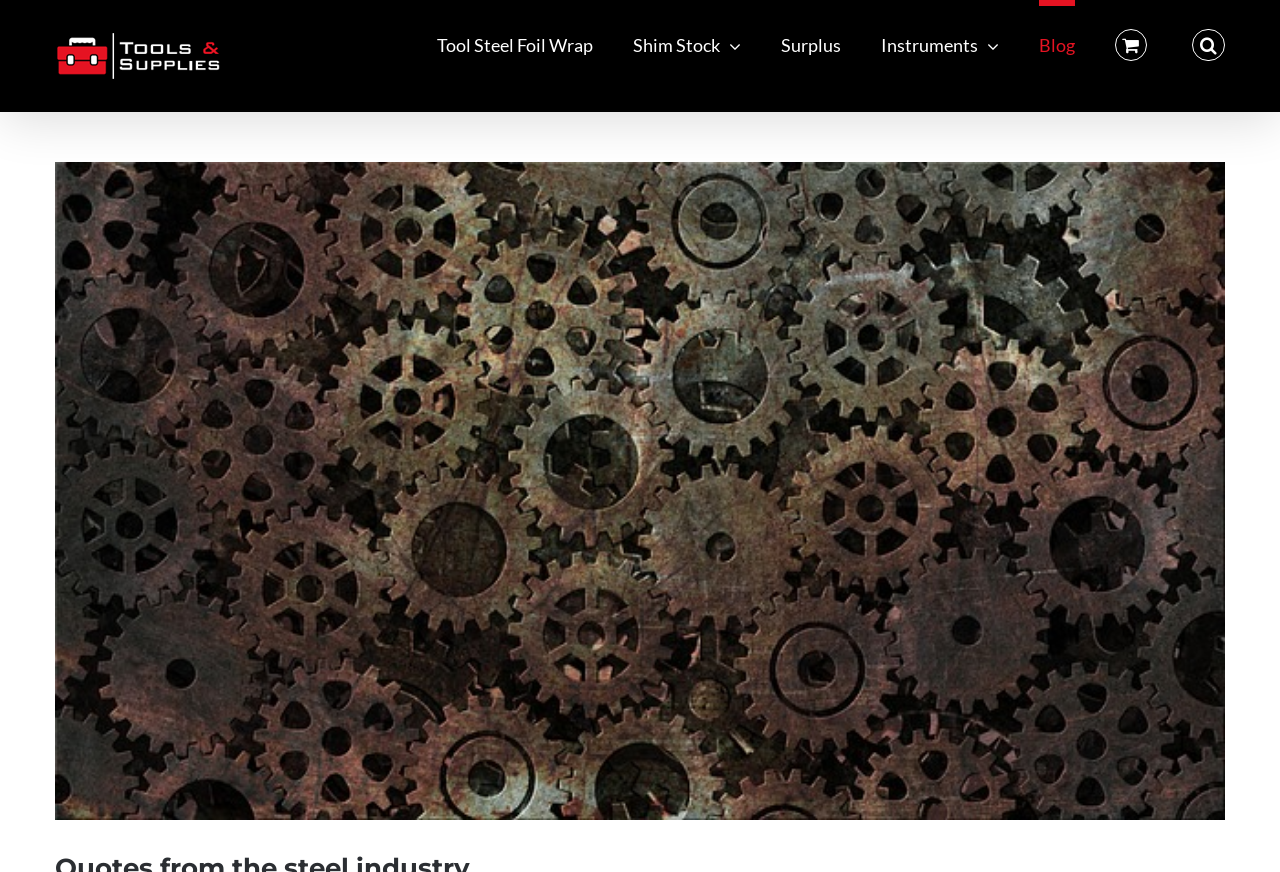How many main menu items are there?
Based on the image, answer the question with as much detail as possible.

The main menu items are located at the top of the webpage, and they are 'Tool Steel Foil Wrap', 'Shim Stock', 'Surplus', 'Instruments', 'Blog', 'View Cart', and 'Search'. There are 7 main menu items in total.